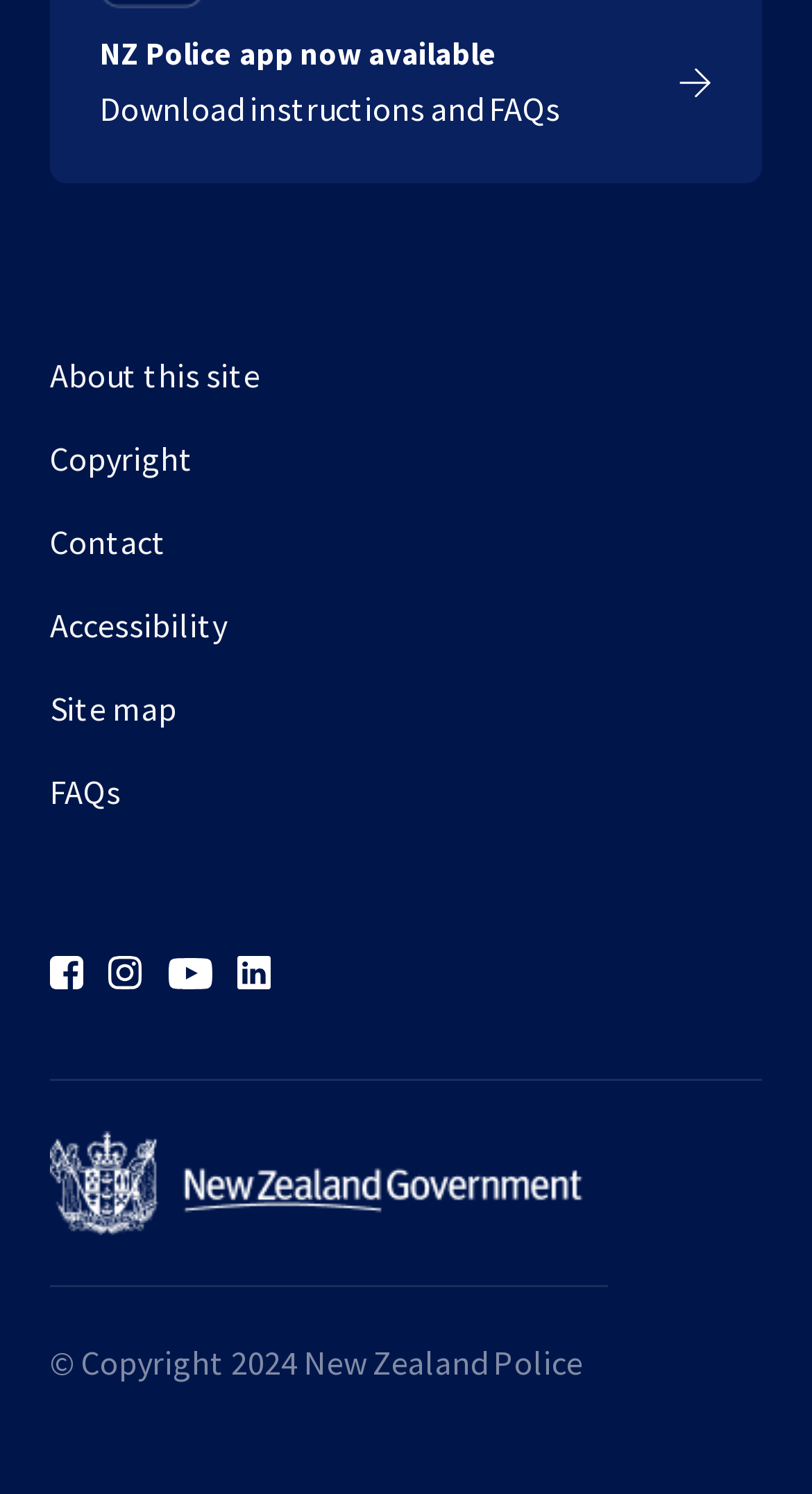Identify the bounding box coordinates of the section that should be clicked to achieve the task described: "Check Copyright information".

[0.062, 0.29, 0.938, 0.346]